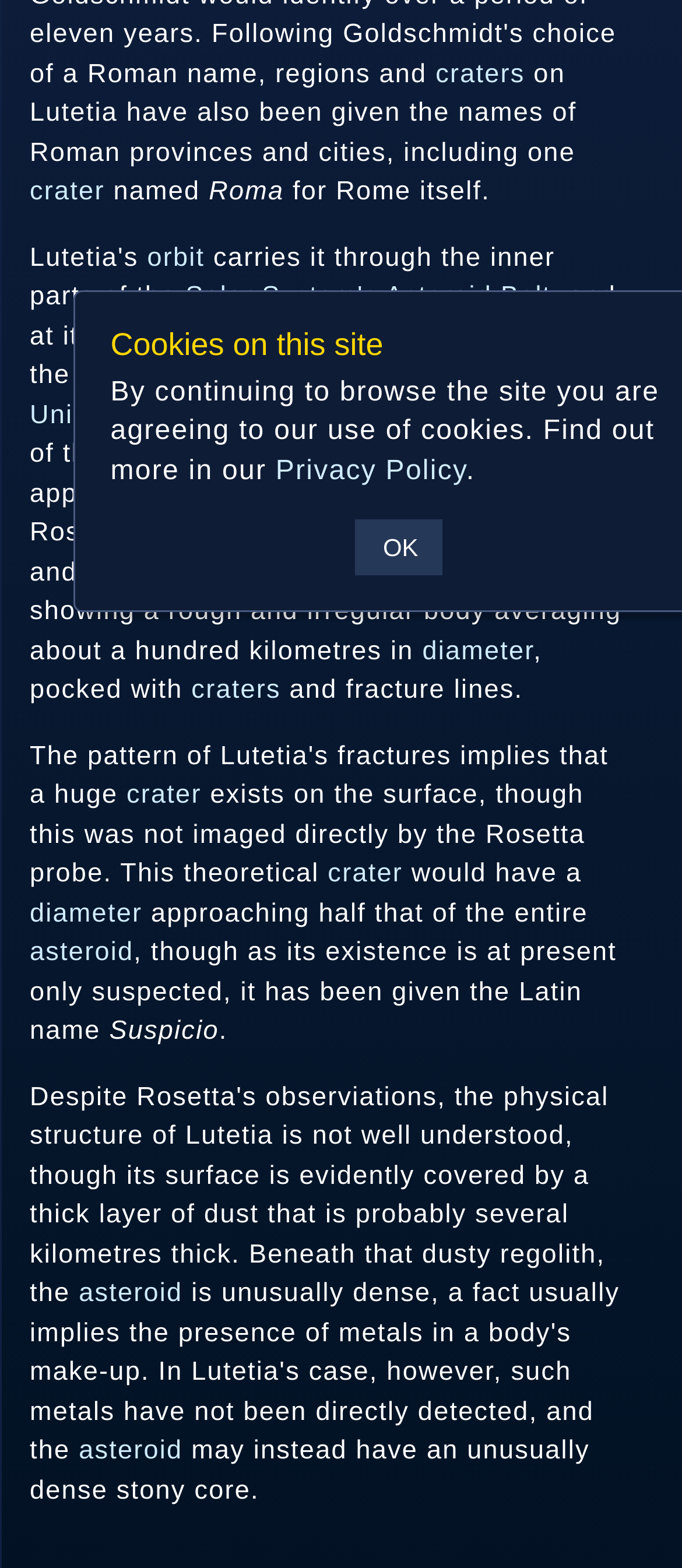Given the webpage screenshot and the description, determine the bounding box coordinates (top-left x, top-left y, bottom-right x, bottom-right y) that define the location of the UI element matching this description: HR (BSC) Stars

[0.086, 0.178, 0.348, 0.195]